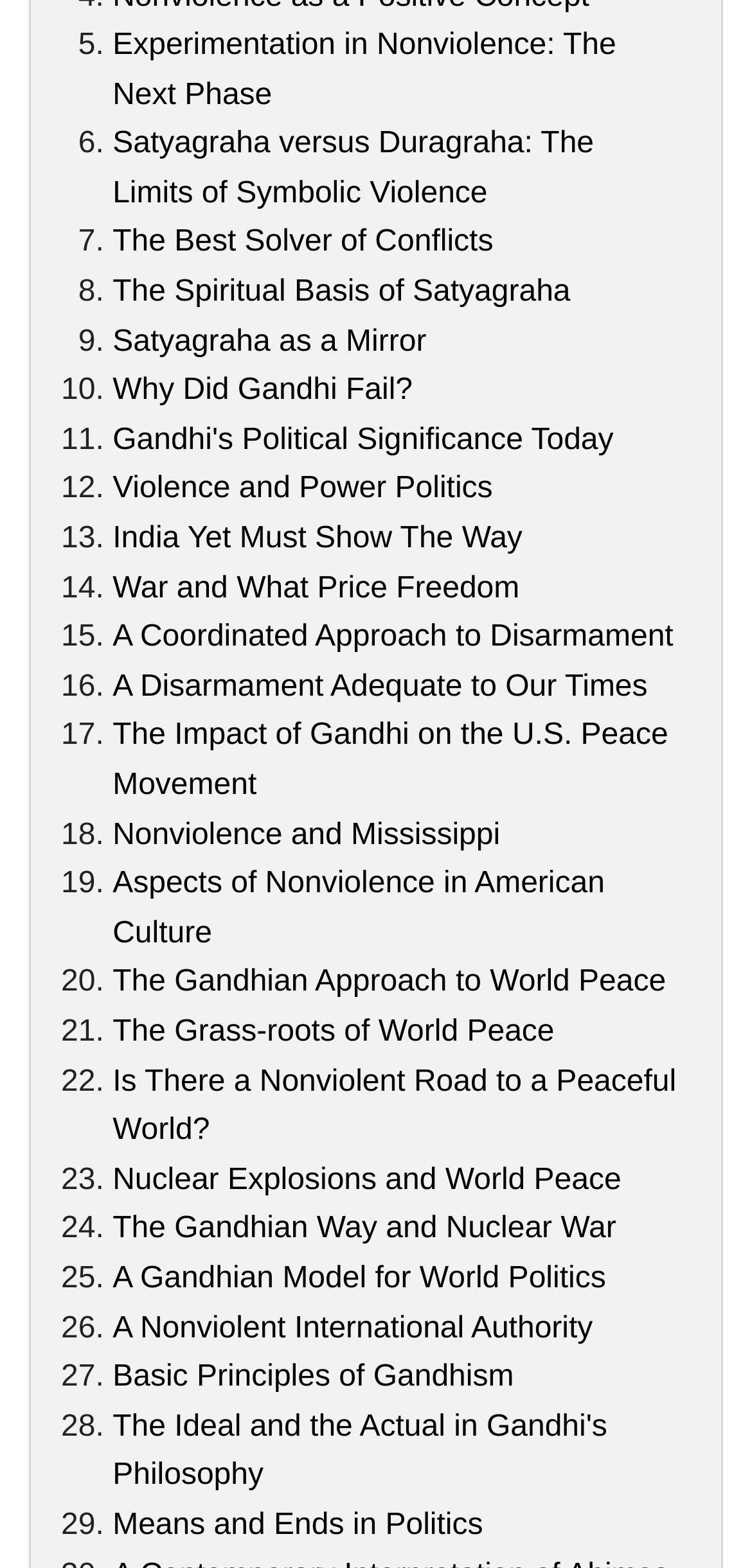Please find the bounding box coordinates of the section that needs to be clicked to achieve this instruction: "Open 'Gandhi's Political Significance Today'".

[0.15, 0.27, 0.816, 0.291]